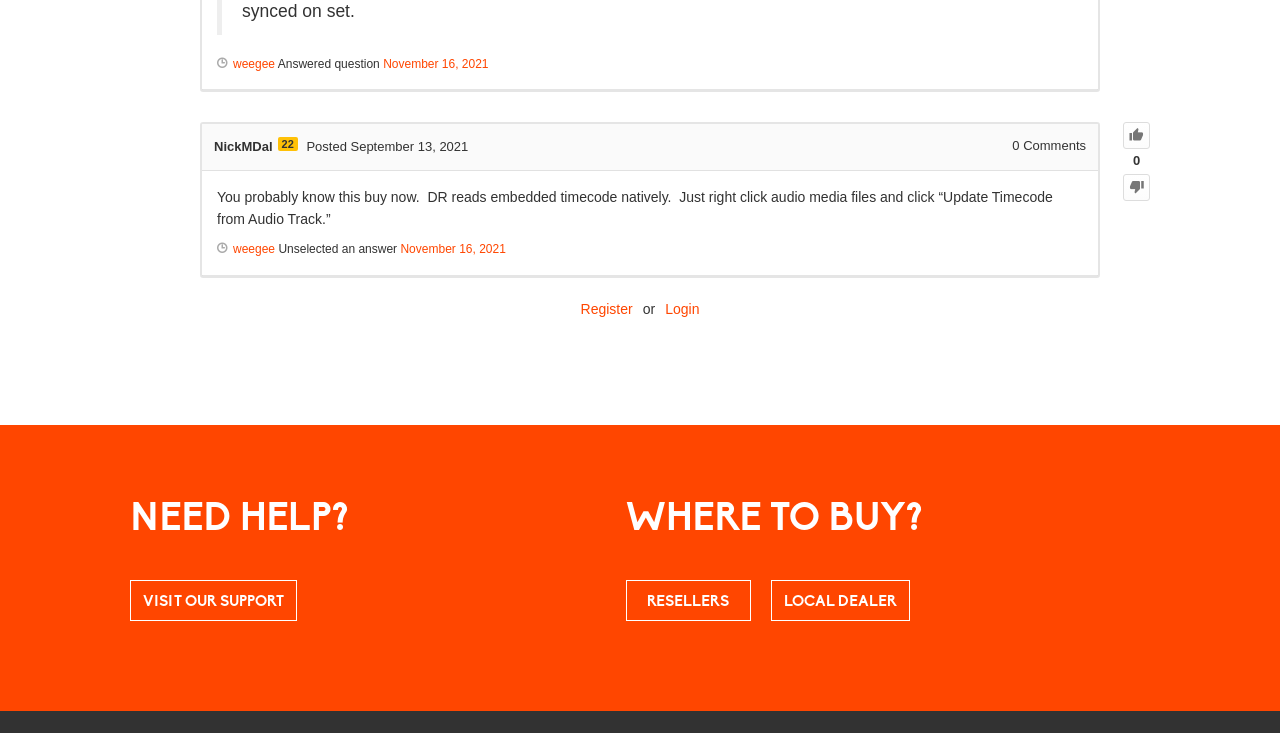Extract the bounding box coordinates for the described element: "Local Dealer". The coordinates should be represented as four float numbers between 0 and 1: [left, top, right, bottom].

[0.602, 0.791, 0.711, 0.847]